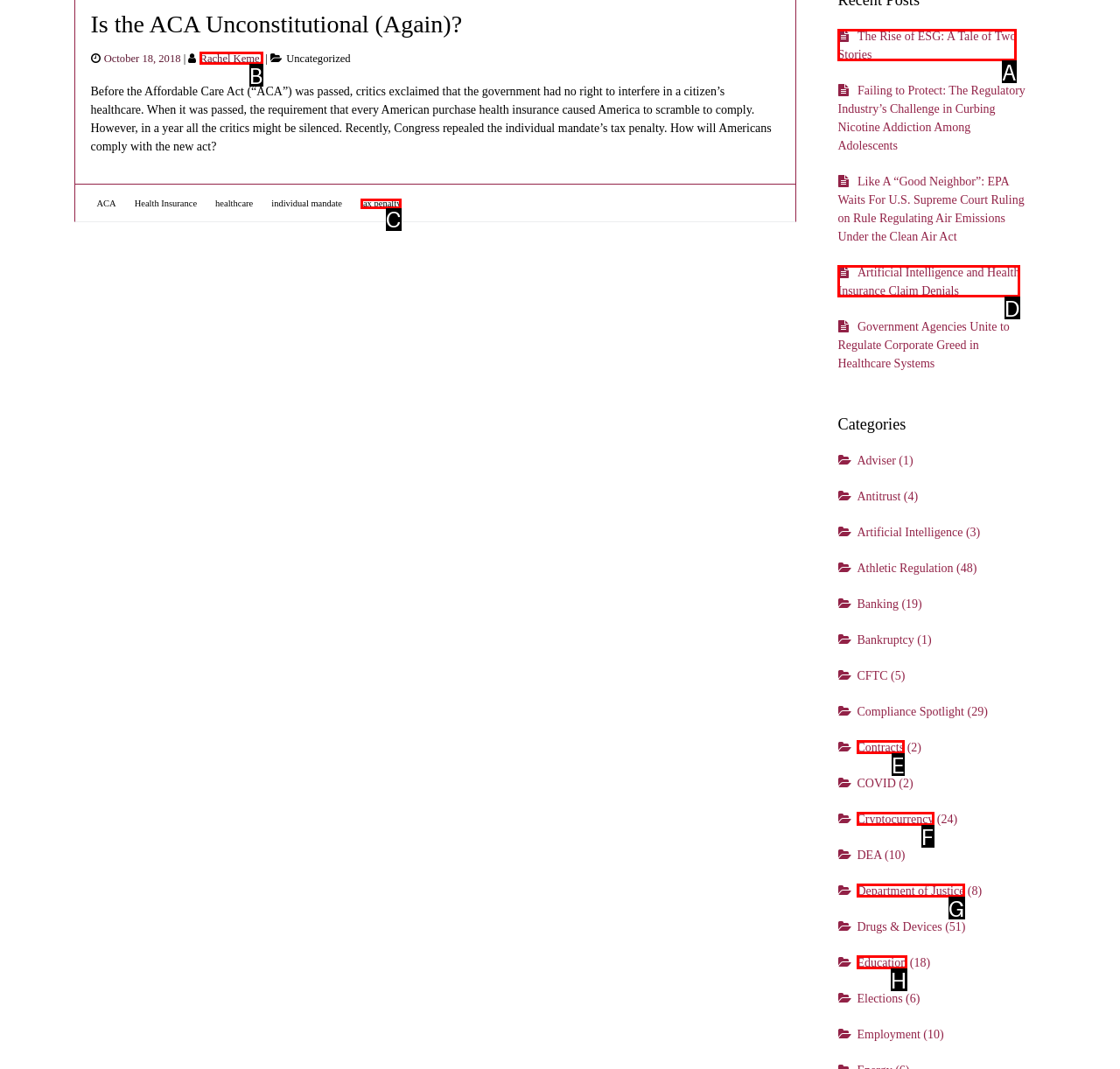Given the description: Department of Justice, identify the matching HTML element. Provide the letter of the correct option.

G